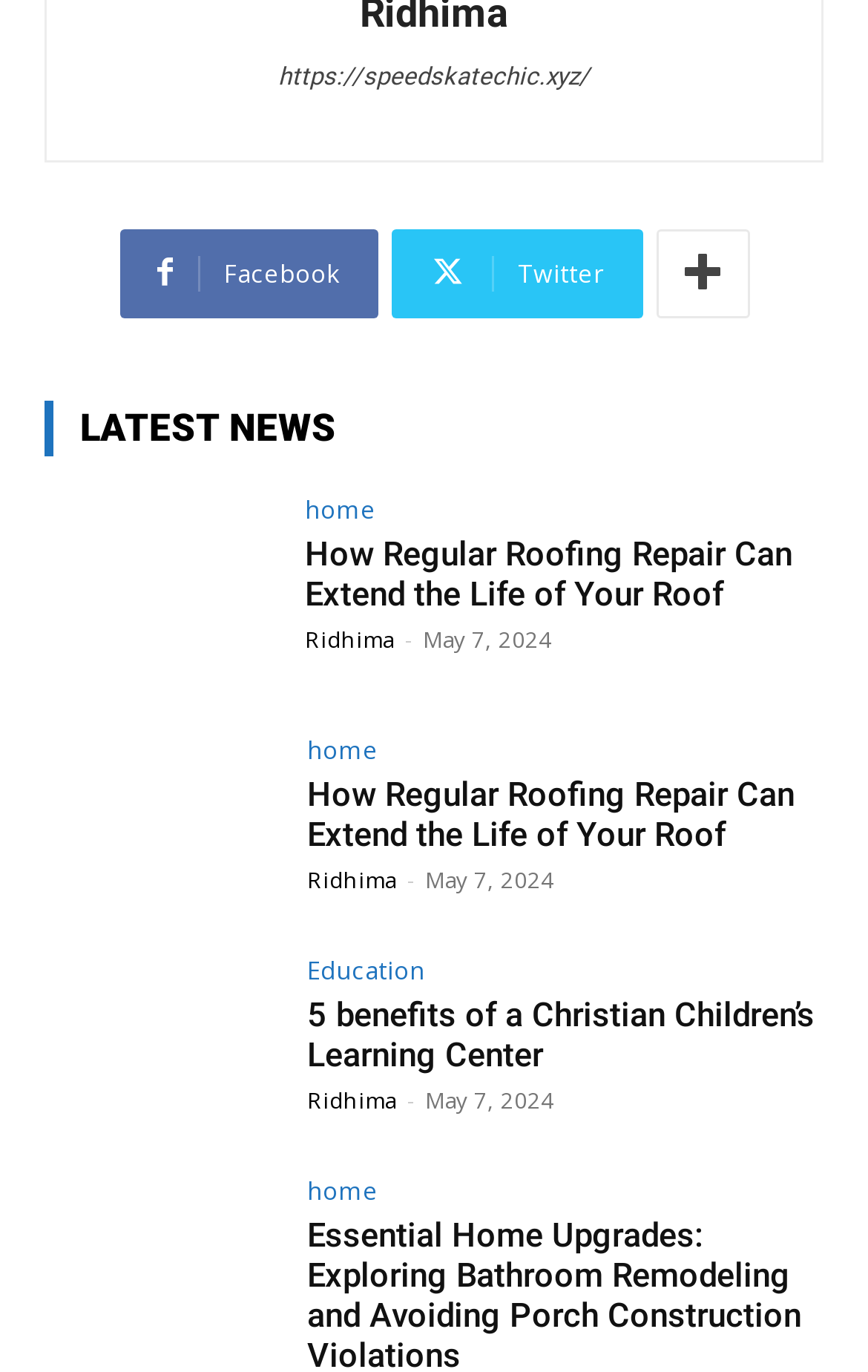What is the title of the latest news article?
Identify the answer in the screenshot and reply with a single word or phrase.

How Regular Roofing Repair Can Extend the Life of Your Roof